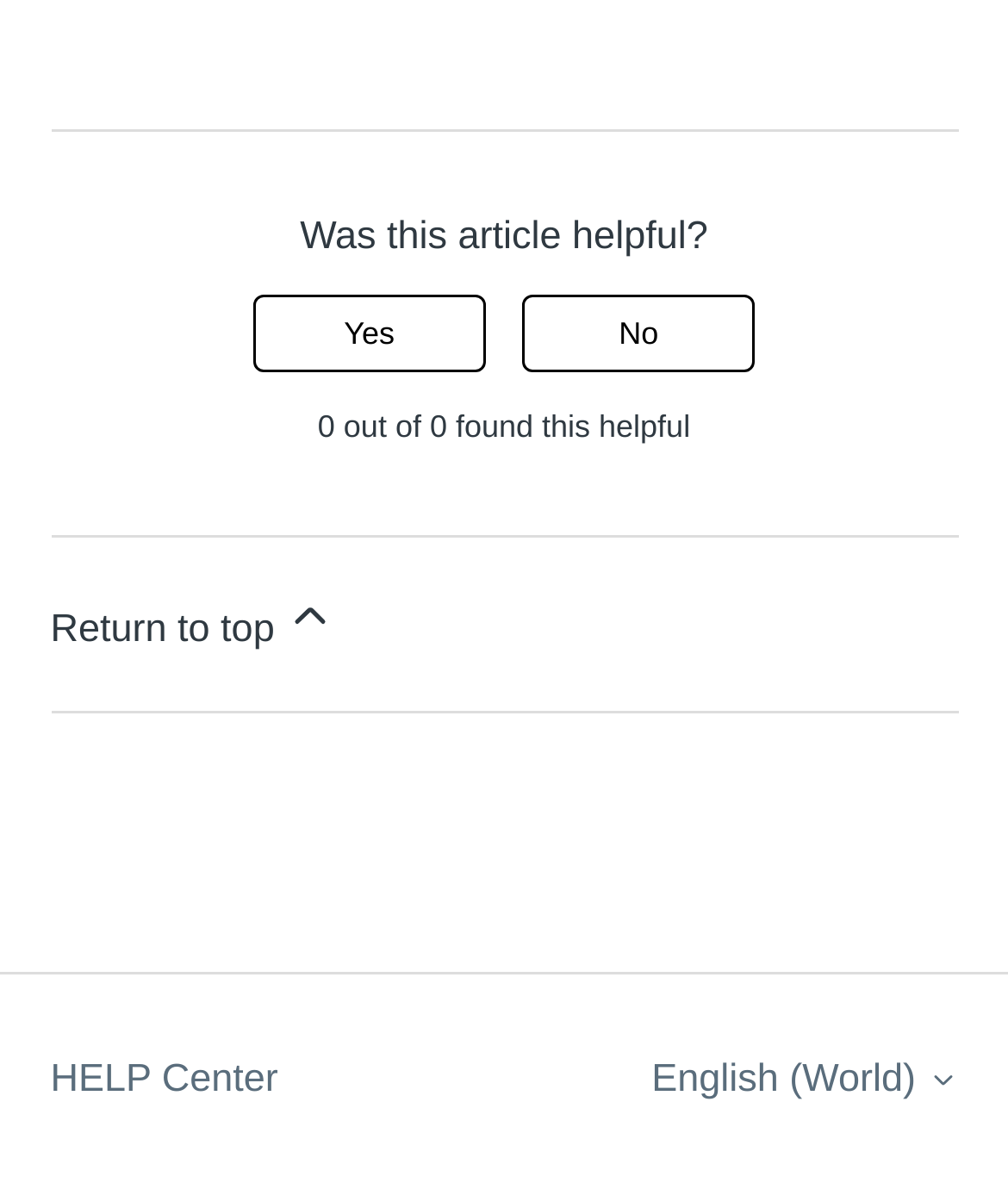What is the purpose of the 'HELP Center' link?
Please provide a single word or phrase based on the screenshot.

Access help resources